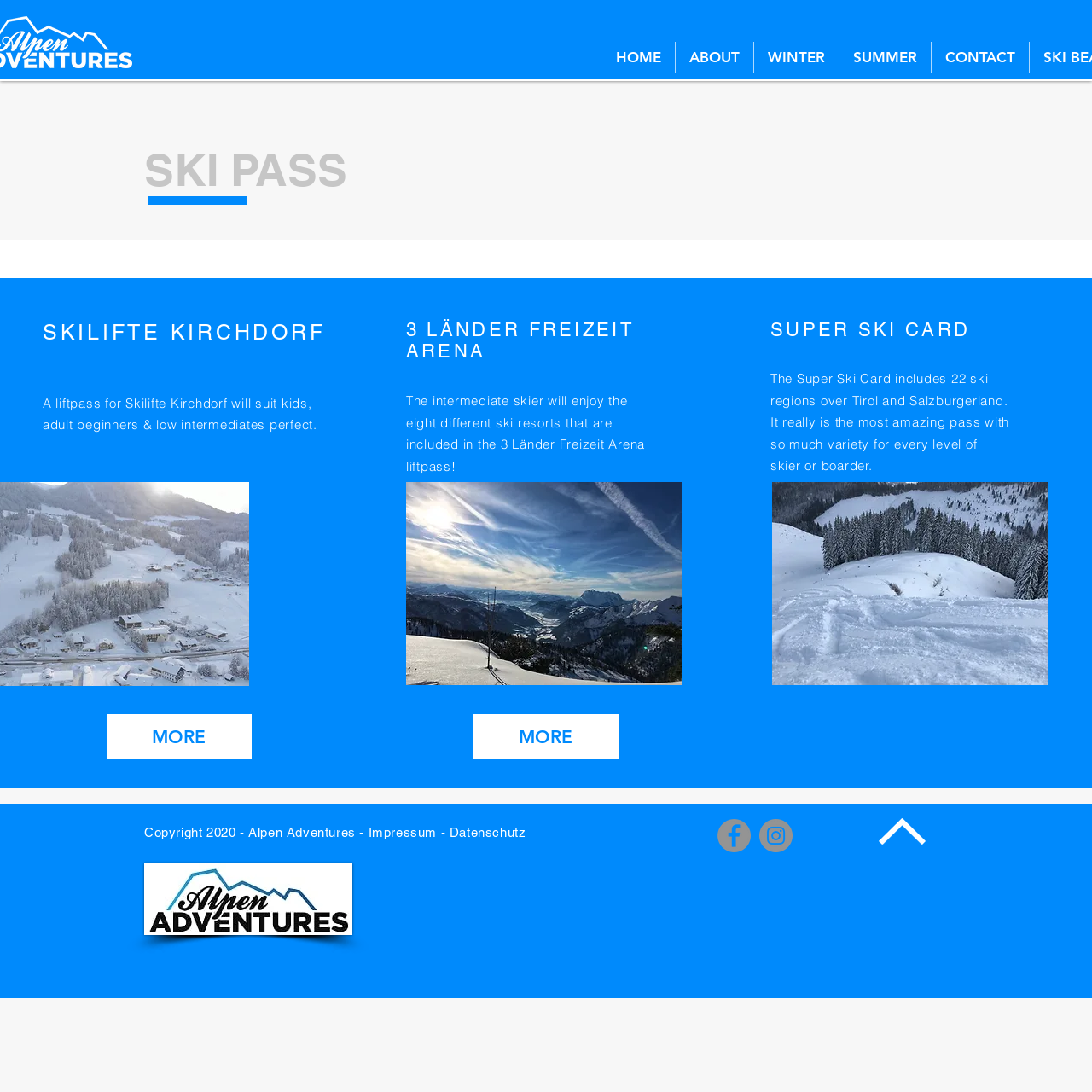Determine the bounding box coordinates of the clickable element necessary to fulfill the instruction: "View the details of SKILIFTE KIRCHDORF". Provide the coordinates as four float numbers within the 0 to 1 range, i.e., [left, top, right, bottom].

[0.039, 0.292, 0.305, 0.318]